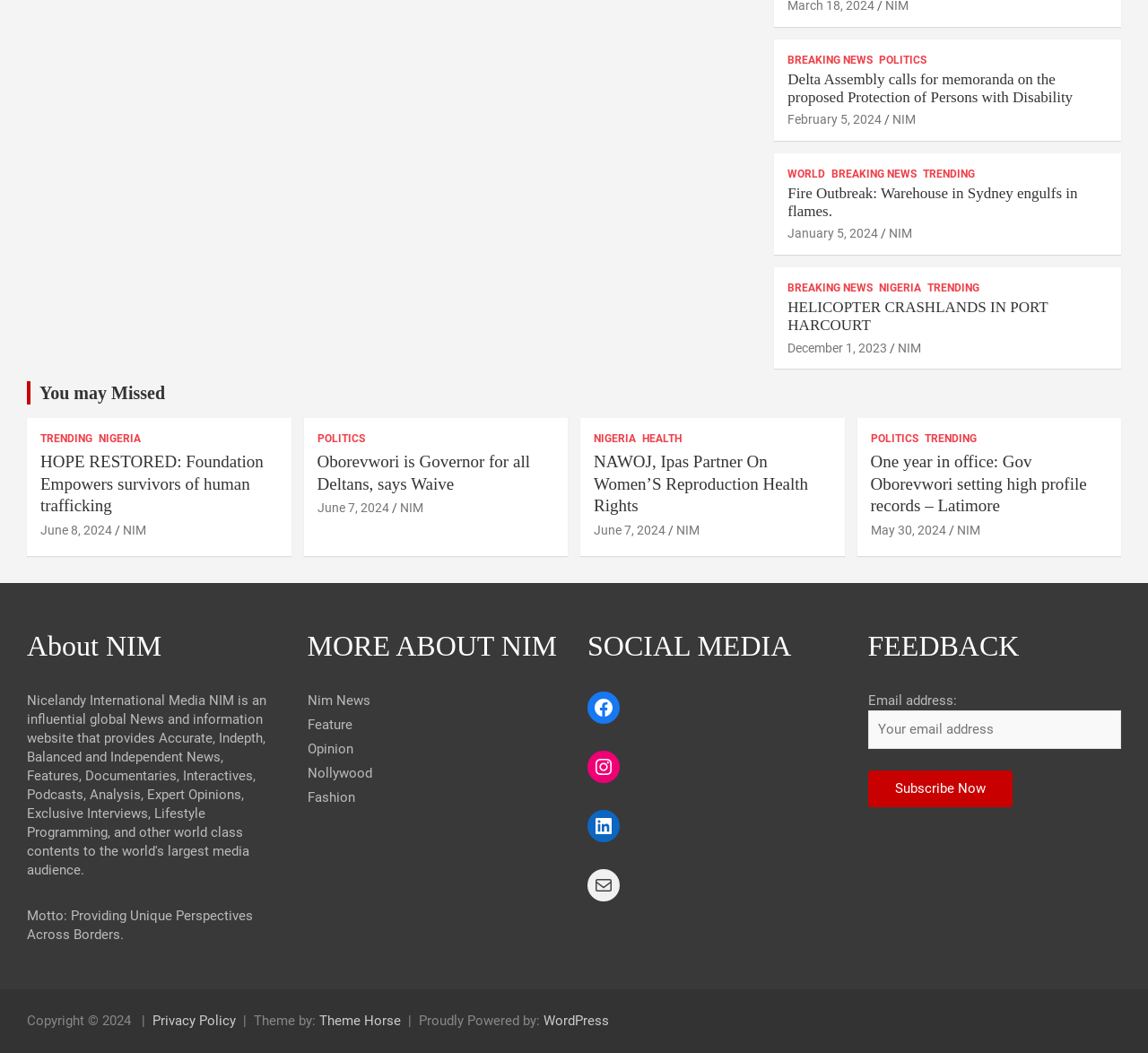Respond to the question below with a concise word or phrase:
What is the main topic of the webpage?

News